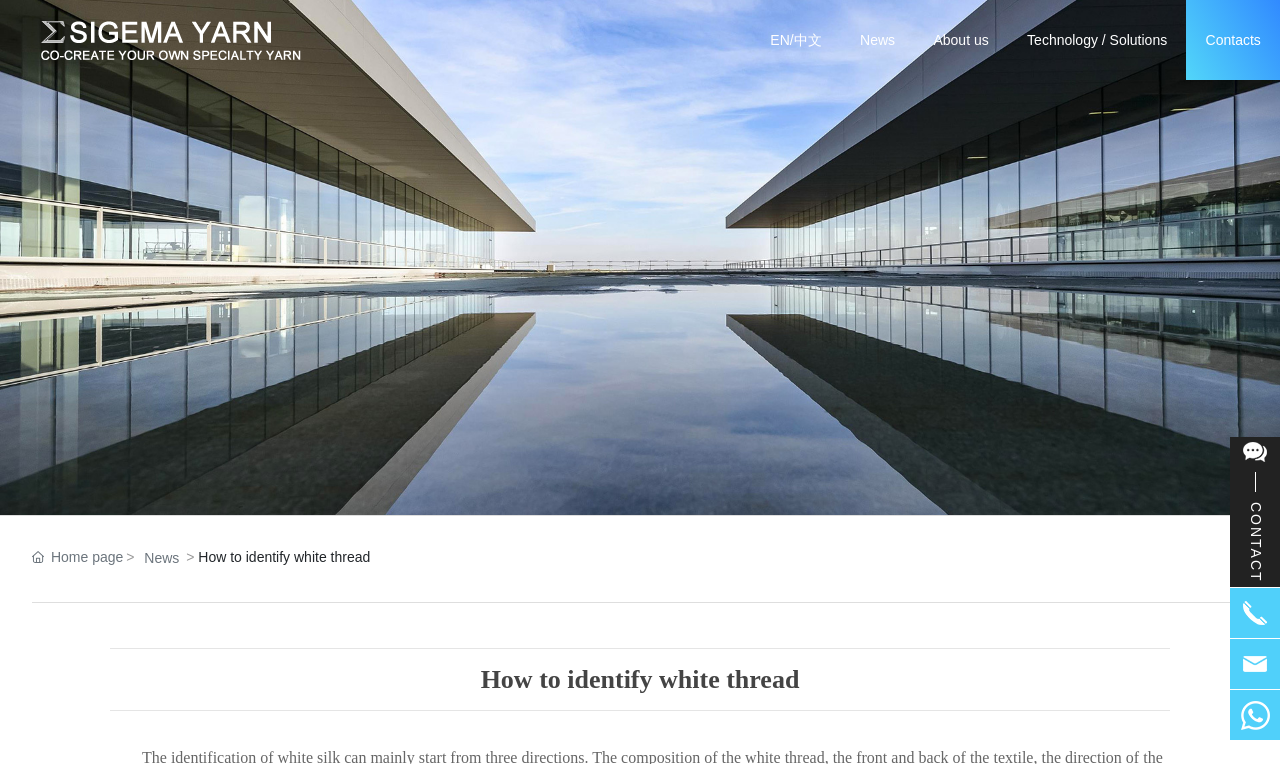Based on the image, provide a detailed response to the question:
What is the title of the current page?

I looked at the heading elements on the webpage and found a heading with the text 'How to identify white thread', which is likely the title of the current page.